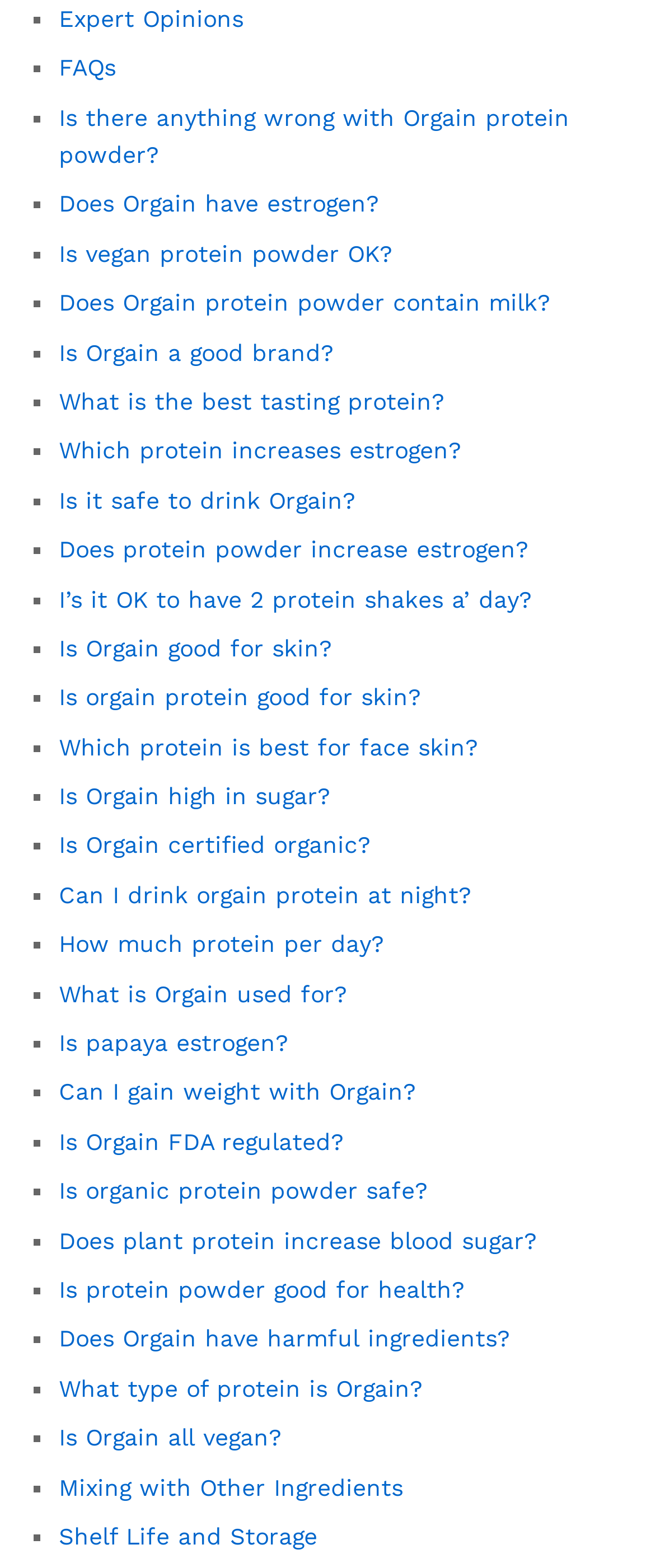Given the element description, predict the bounding box coordinates in the format (top-left x, top-left y, bottom-right x, bottom-right y). Make sure all values are between 0 and 1. Here is the element description: Expert Opinions

[0.09, 0.003, 0.372, 0.02]